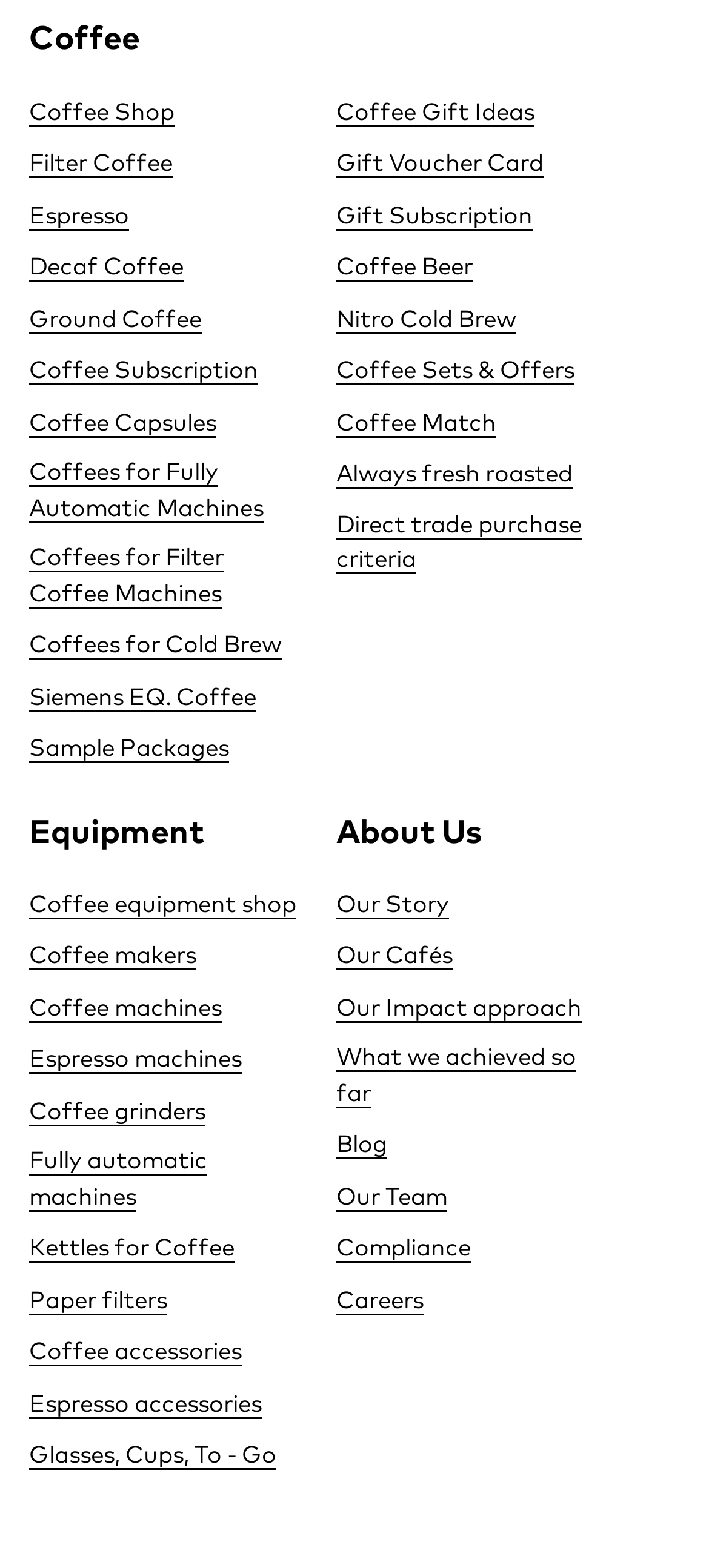What is the last link under 'About Us'?
Please provide a detailed answer to the question.

I scrolled down to the 'About Us' section and found the last link, which is 'Careers'.